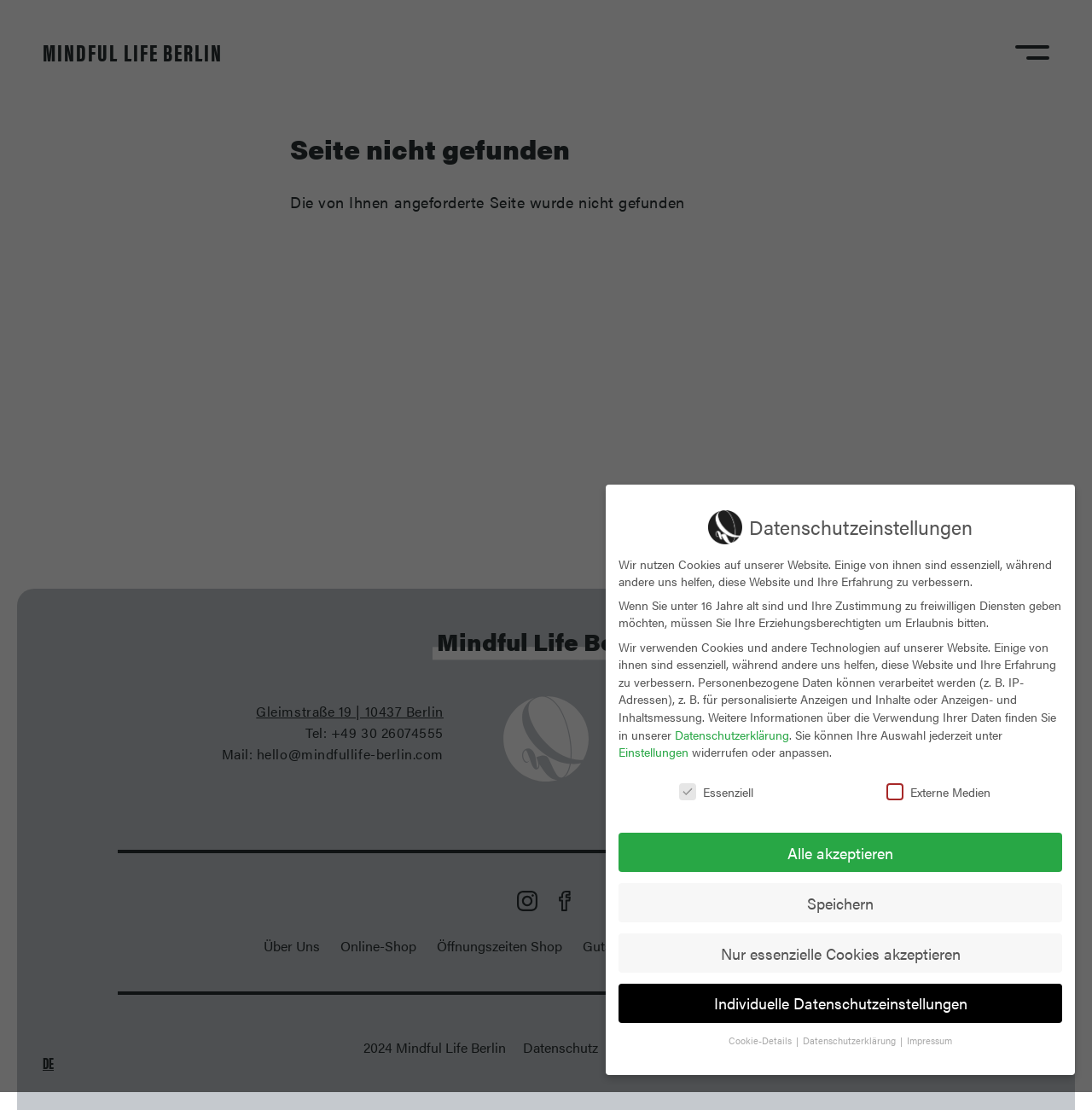Identify the bounding box coordinates of the element that should be clicked to fulfill this task: "Click on the Mindful Life Berlin logo". The coordinates should be provided as four float numbers between 0 and 1, i.e., [left, top, right, bottom].

[0.039, 0.038, 0.204, 0.064]